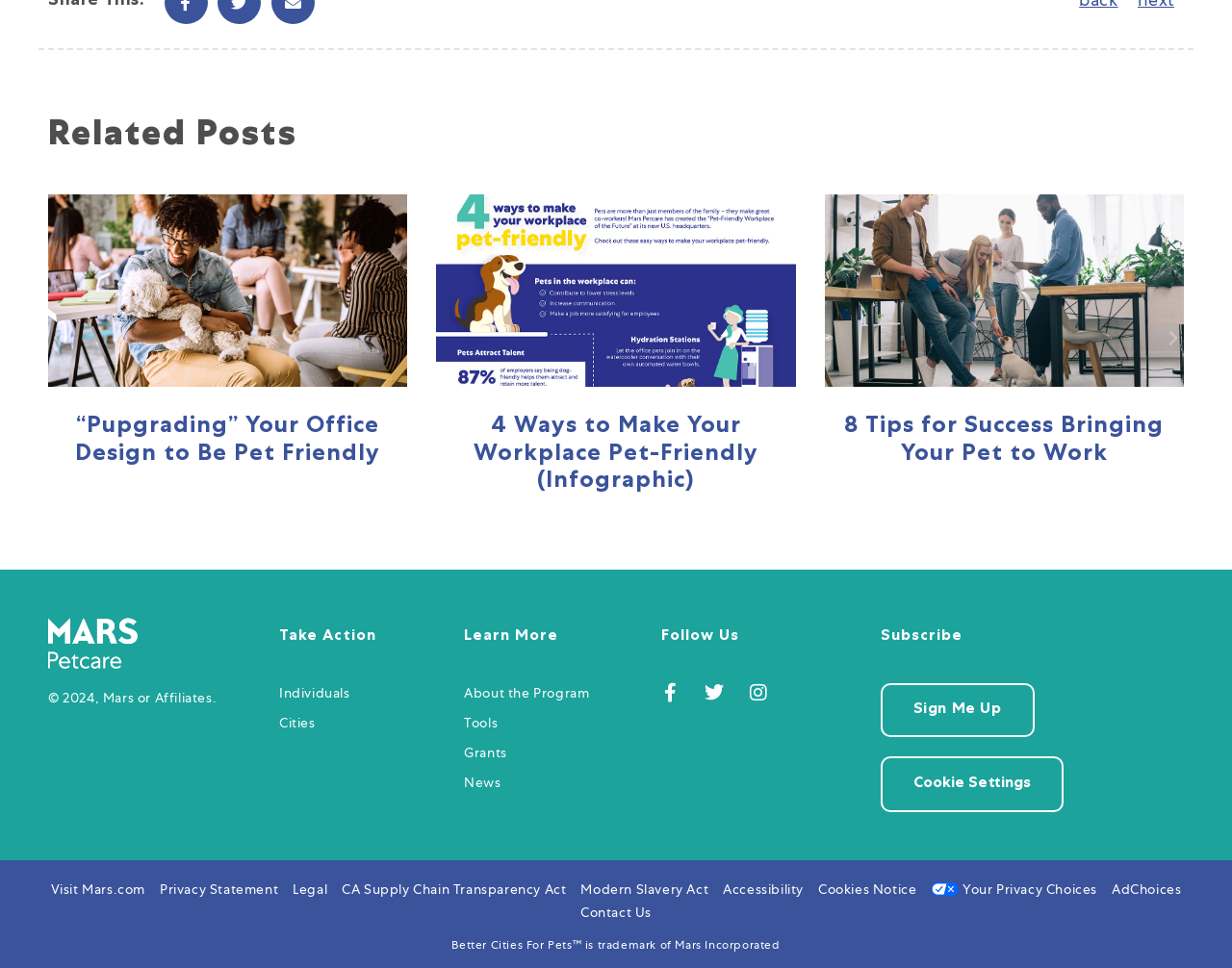Identify the bounding box coordinates of the area that should be clicked in order to complete the given instruction: "Click on the 'Crypto' link". The bounding box coordinates should be four float numbers between 0 and 1, i.e., [left, top, right, bottom].

None